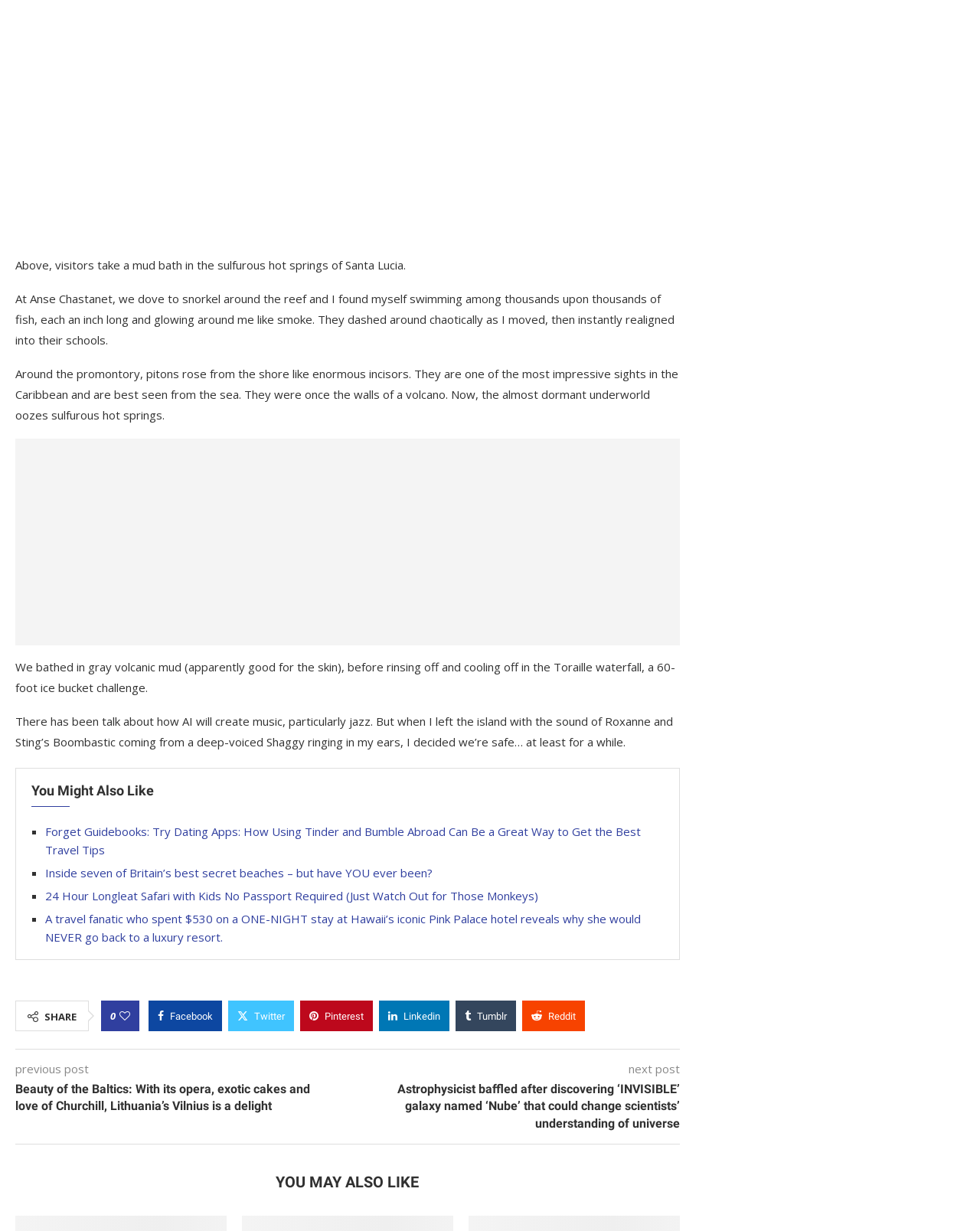Give a one-word or short-phrase answer to the following question: 
How many links are there in the 'You Might Also Like' section?

4